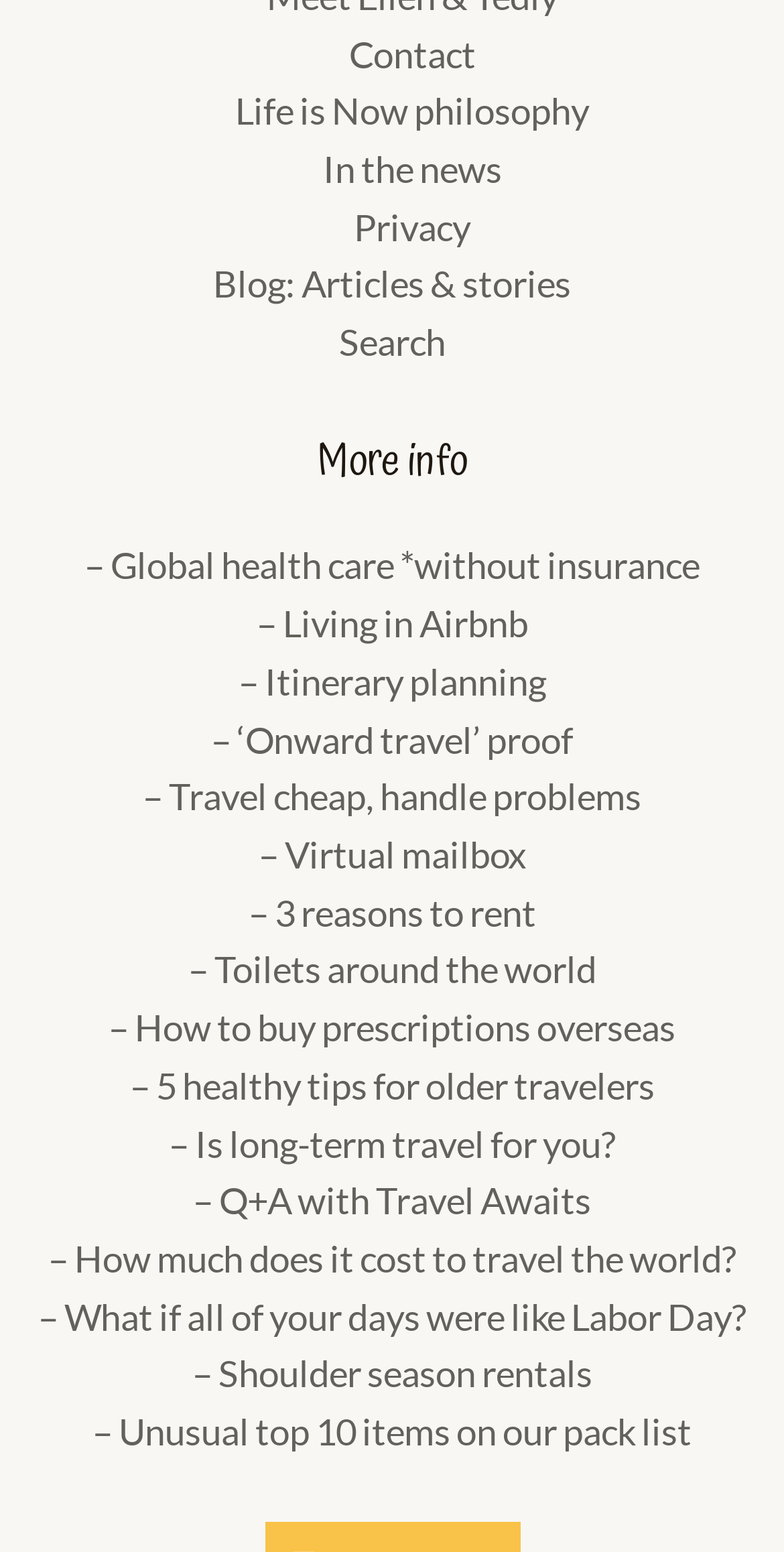Pinpoint the bounding box coordinates of the element that must be clicked to accomplish the following instruction: "Click on 'Contact'". The coordinates should be in the format of four float numbers between 0 and 1, i.e., [left, top, right, bottom].

[0.445, 0.02, 0.606, 0.049]